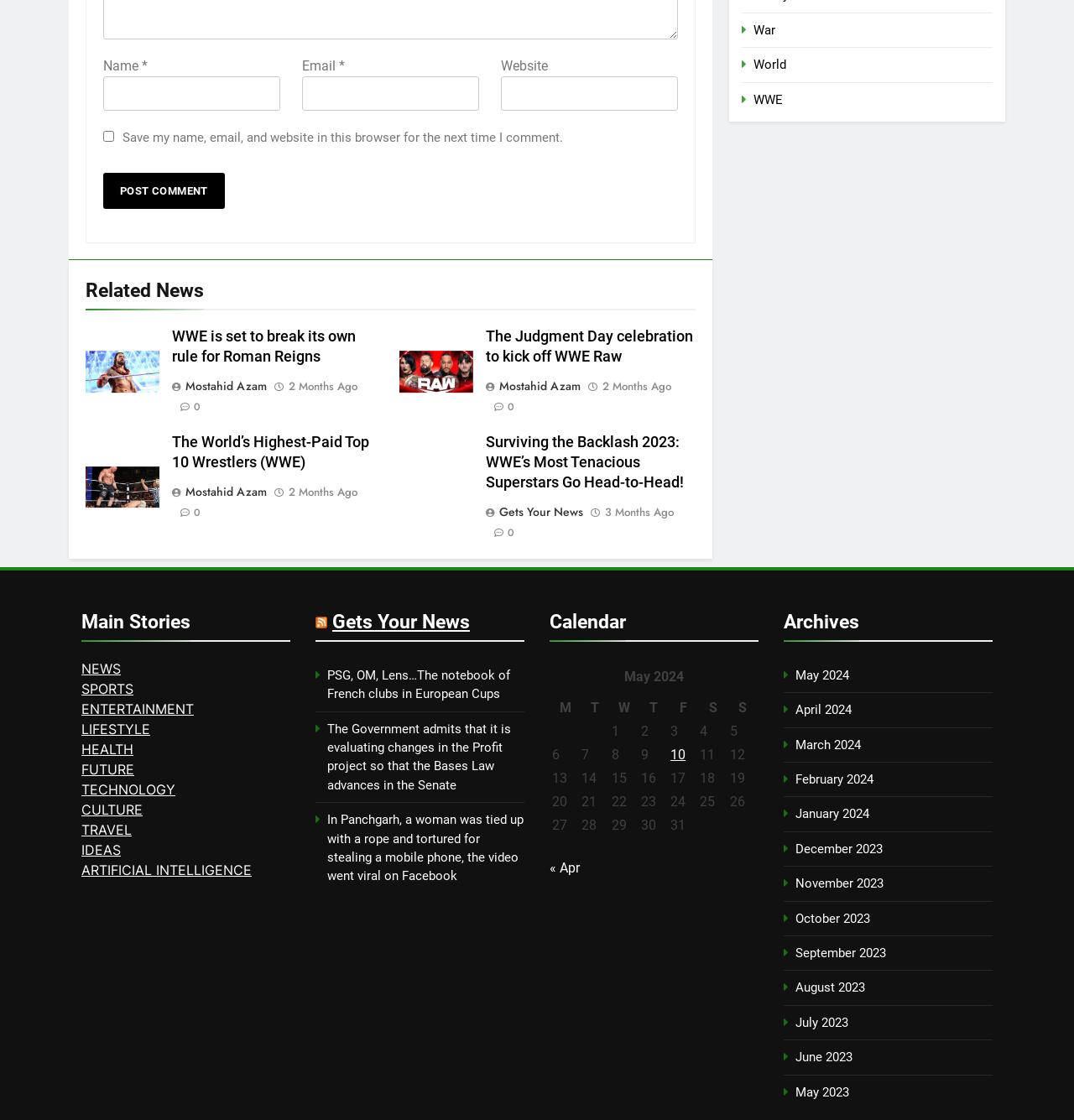What is the text of the first heading? Based on the image, give a response in one word or a short phrase.

Related News